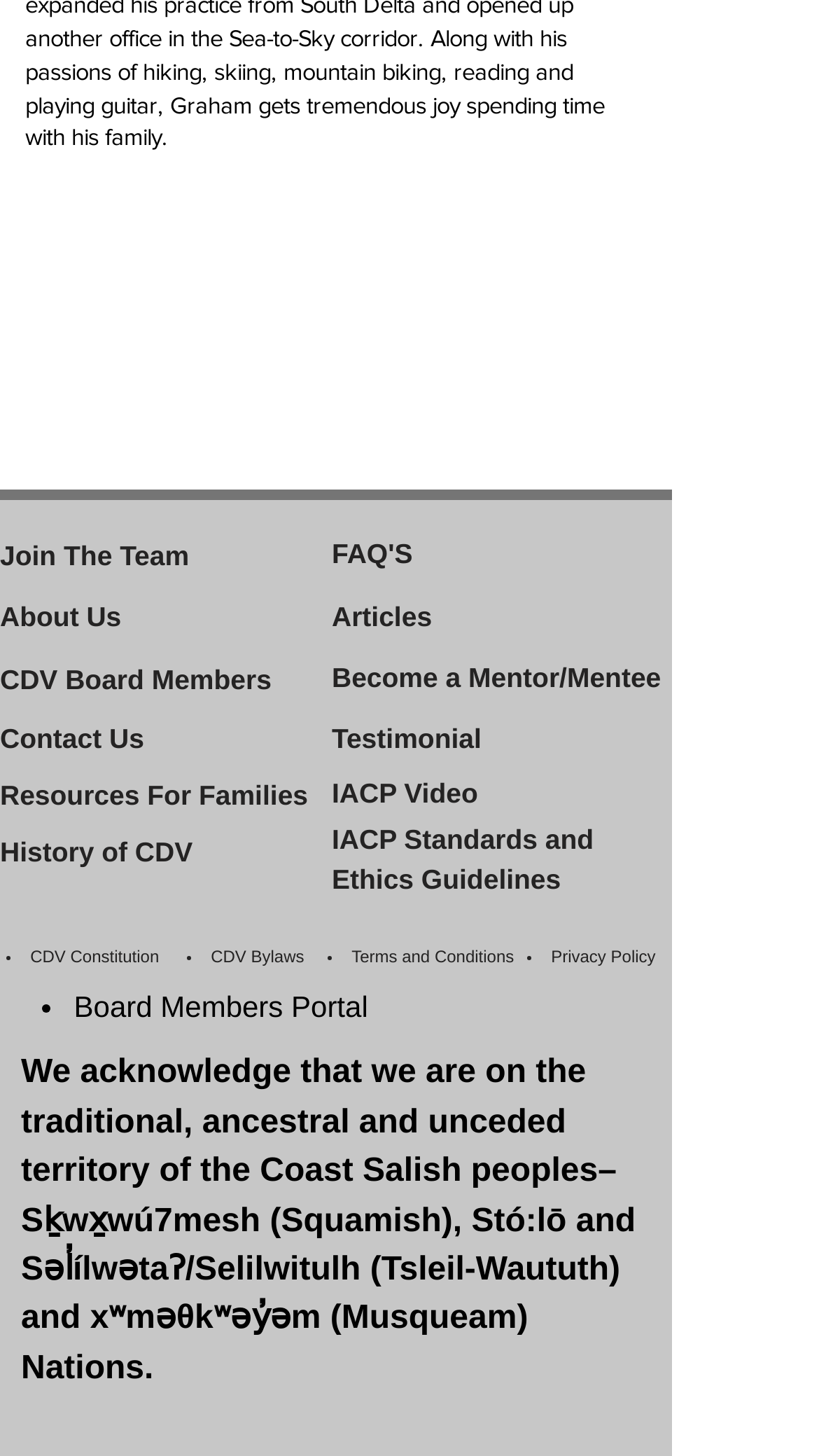How many list markers are there in the webpage?
Examine the image and give a concise answer in one word or a short phrase.

5